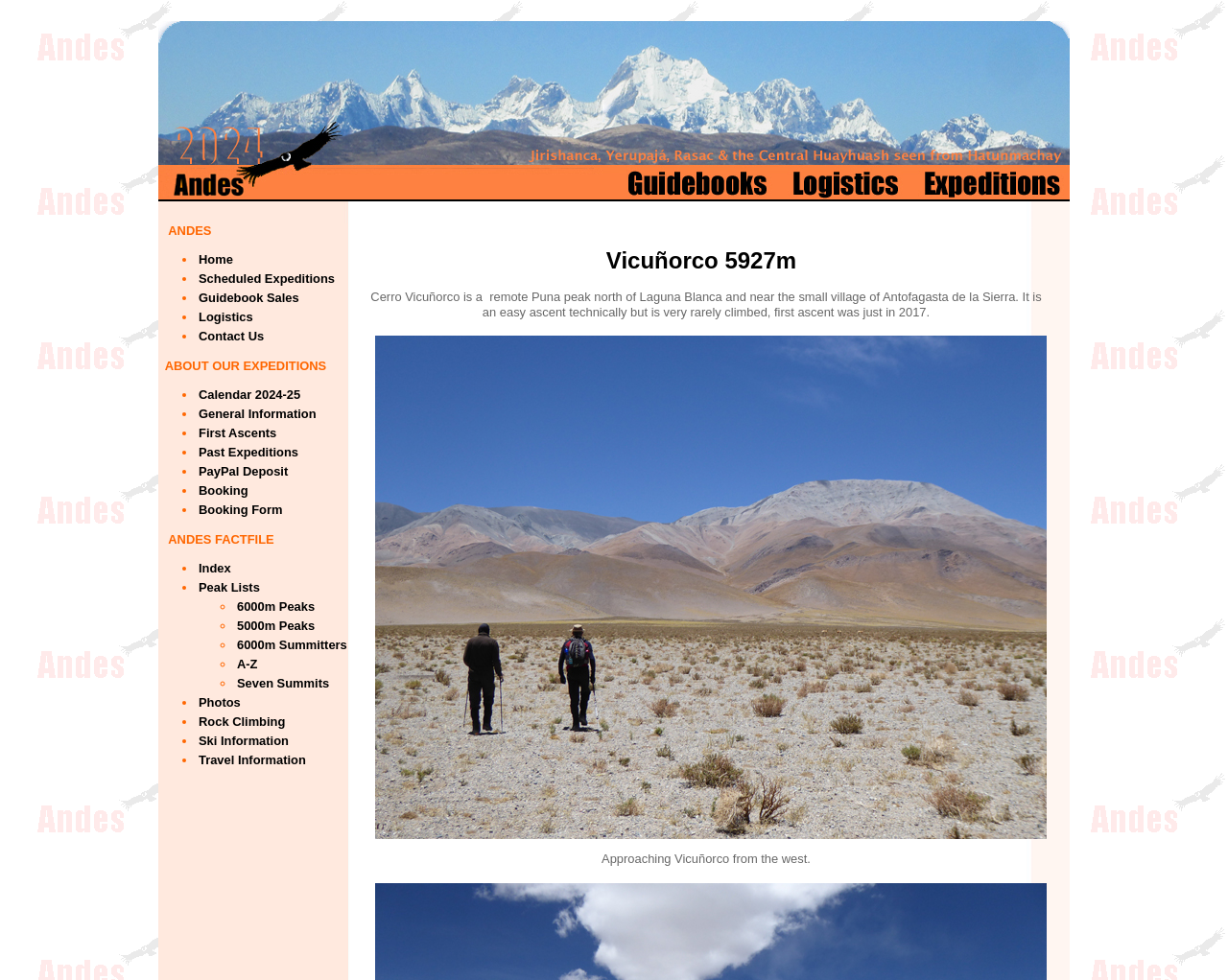Identify the bounding box coordinates for the element that needs to be clicked to fulfill this instruction: "Get information about Vicuñorco". Provide the coordinates in the format of four float numbers between 0 and 1: [left, top, right, bottom].

[0.298, 0.253, 0.852, 0.28]